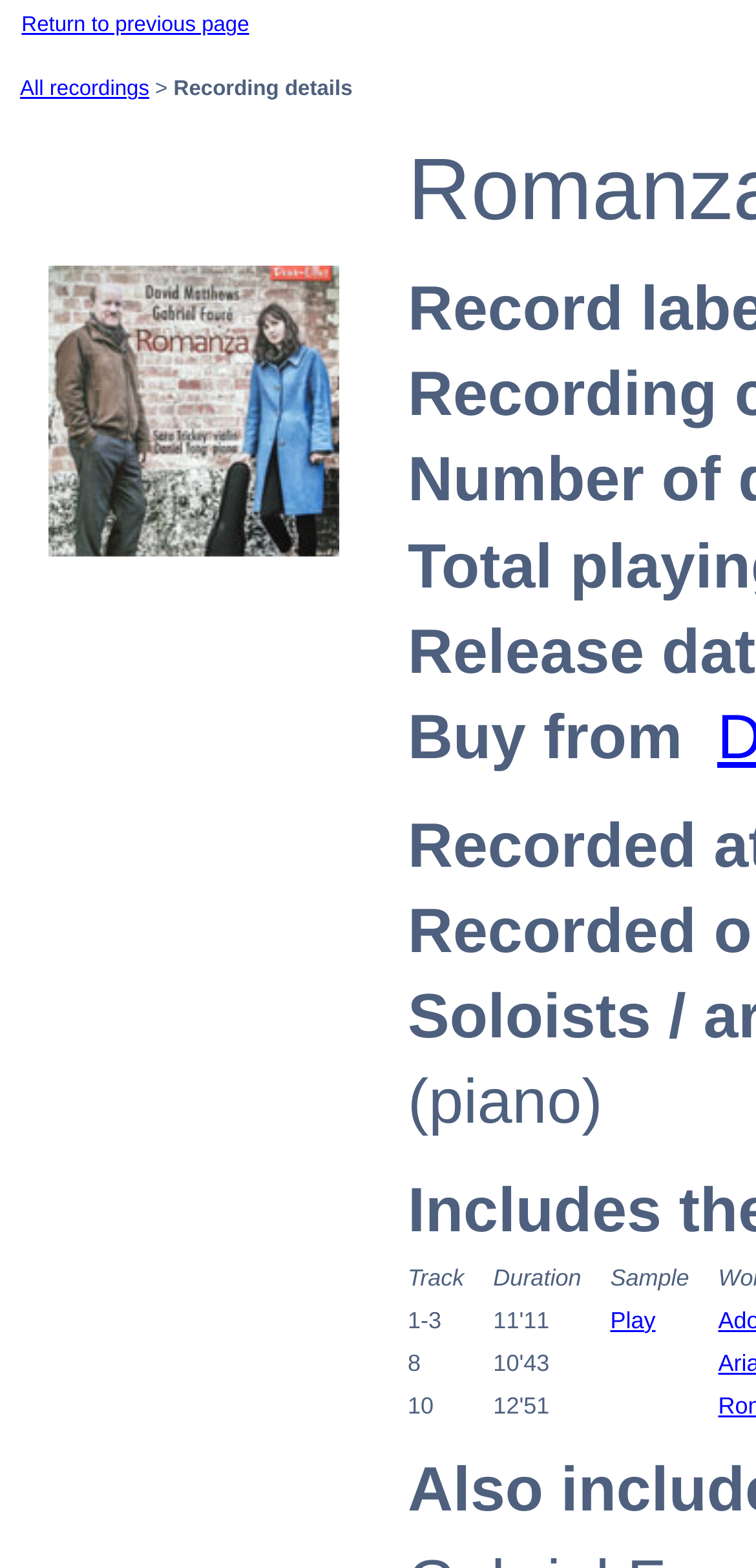Offer a meticulous caption that includes all visible features of the webpage.

This webpage is about David Matthews, a classical composer. At the top left, there is a small image, and next to it, a link to "Return to previous page". On the same row, there is a table with a header that reads "All recordings > Recording details". 

Below this table, there are three more table cells, with the first one containing an image, the second one being empty, and the third one containing another image. 

On the right side of the page, there is a section with a heading "Buy from" and a table with five columns labeled "Track", "Duration", "Sample", and two empty columns. Each row in the table represents a music track, with details such as track number, duration, and a sample button. There are three tracks listed, with each track having a play button and a sample button. 

Throughout the page, there are several small images scattered, likely used as icons or decorations. The overall layout is organized, with clear headings and concise text, making it easy to navigate and find information about David Matthews' music.